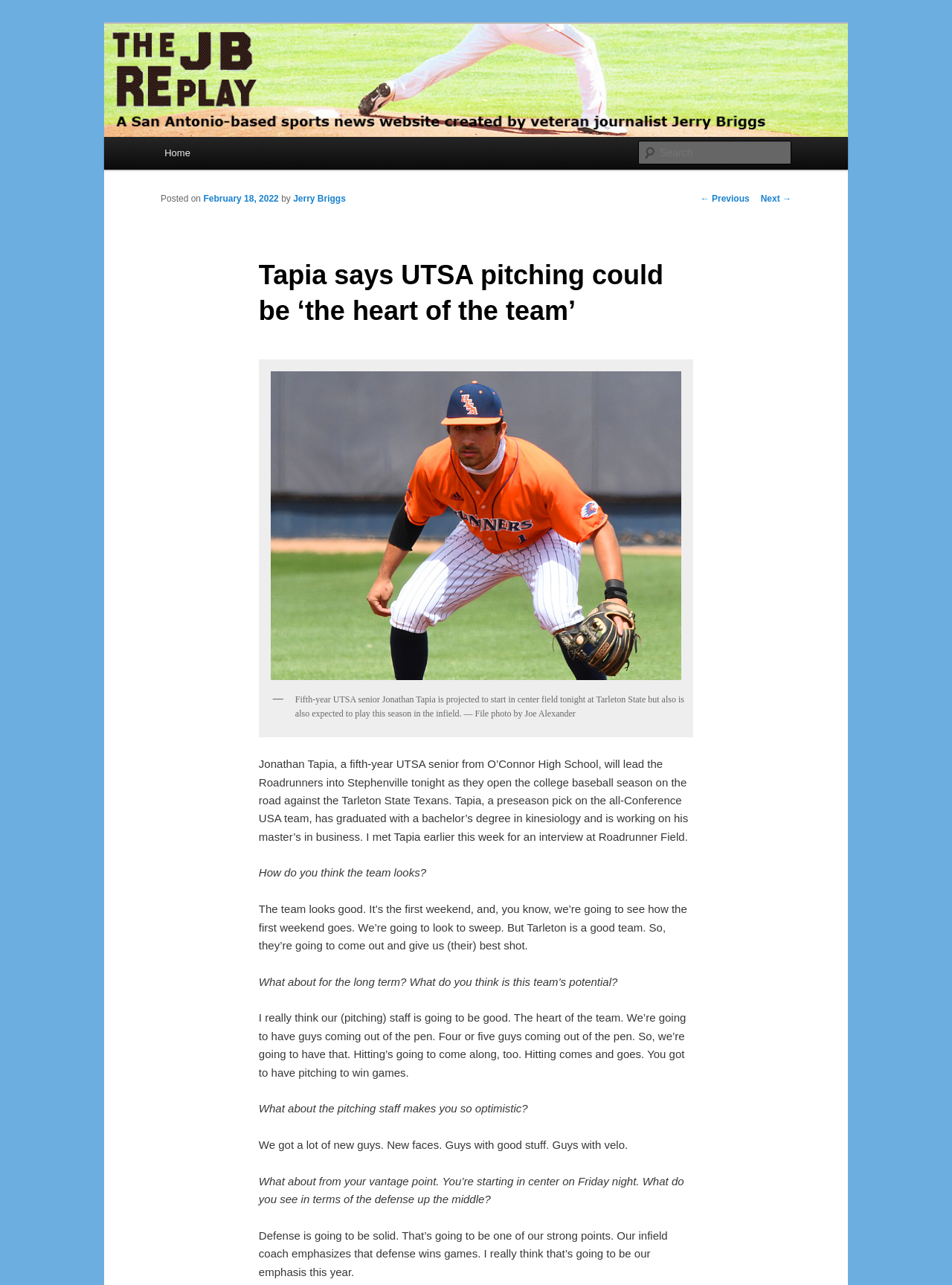Identify and provide the text of the main header on the webpage.

The JB Replay